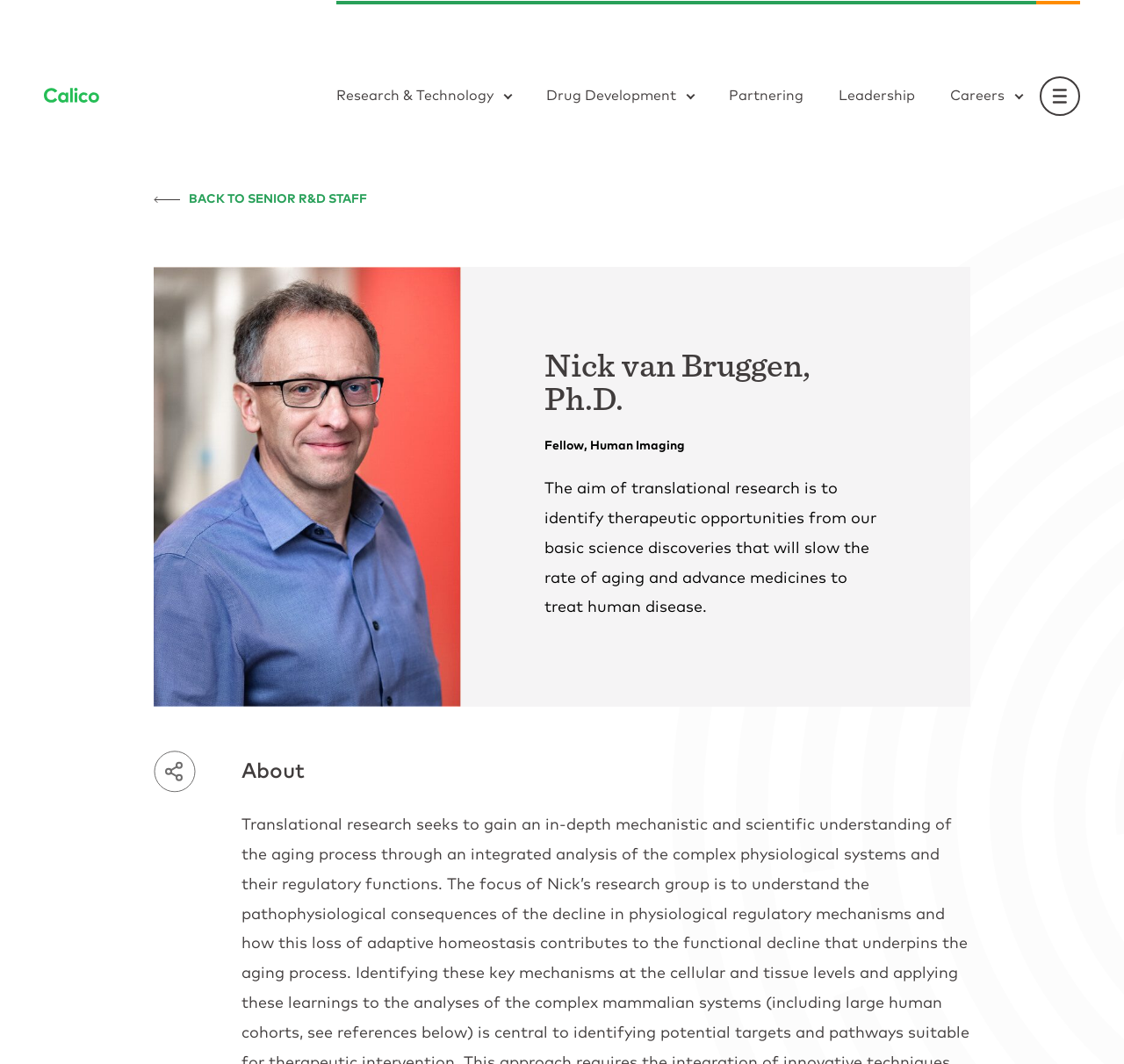Can you give a detailed response to the following question using the information from the image? What is the topic of the webpage about?

I inferred the answer by looking at the various elements on the webpage, including the links to 'Research & Technology', 'Drug Development', 'Partnering', 'Leadership', and 'Careers', as well as the text about Nick van Bruggen's profession and research. The webpage appears to be about Nick van Bruggen's research and career in the field of human imaging.